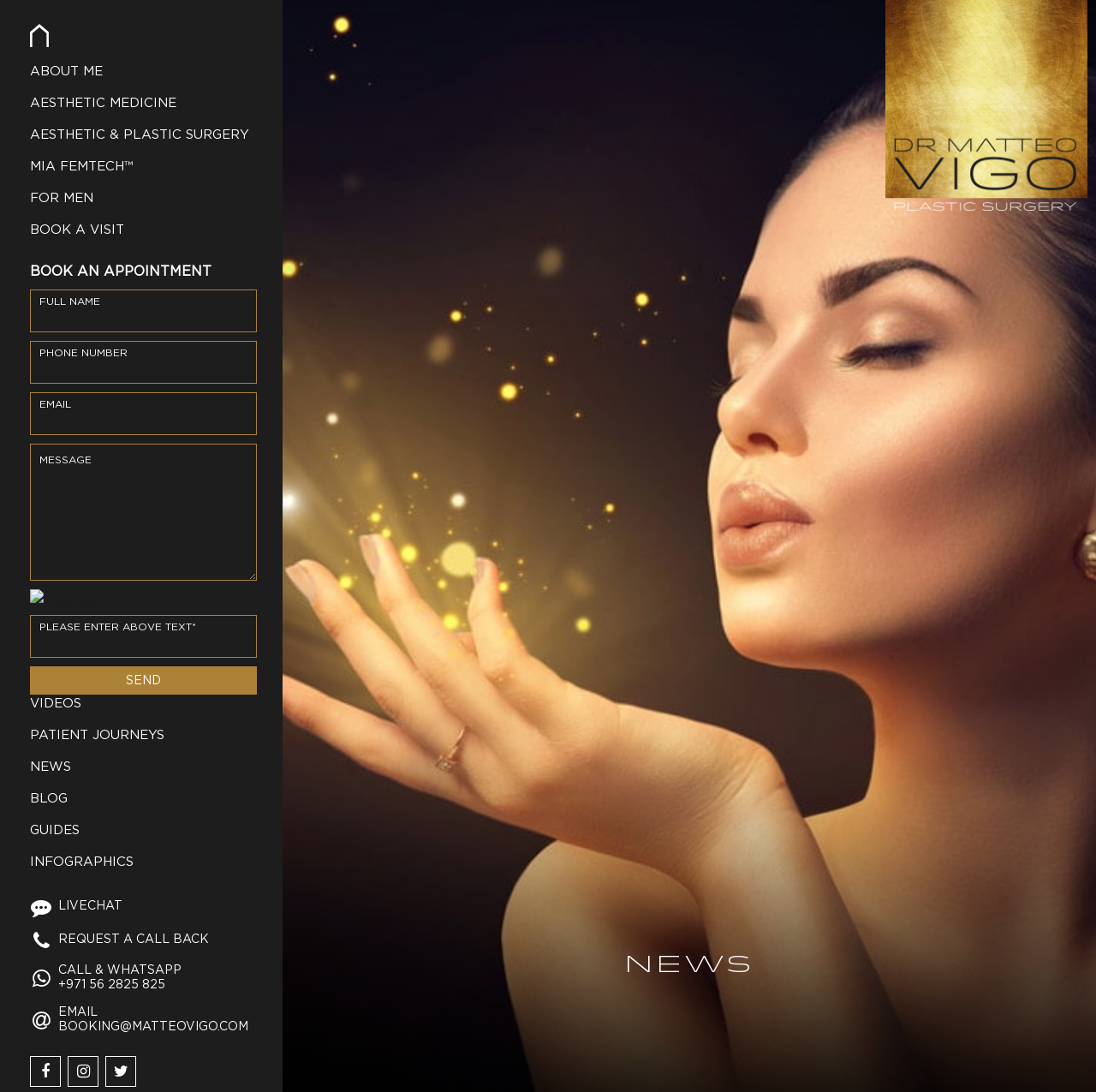How many text input fields are there in the contact form?
Provide an in-depth answer to the question, covering all aspects.

The contact form contains several text input fields, including 'Full name', 'Phone number', 'Email', and 'Message'. By counting these fields, we can see that there are 4 text input fields in total.